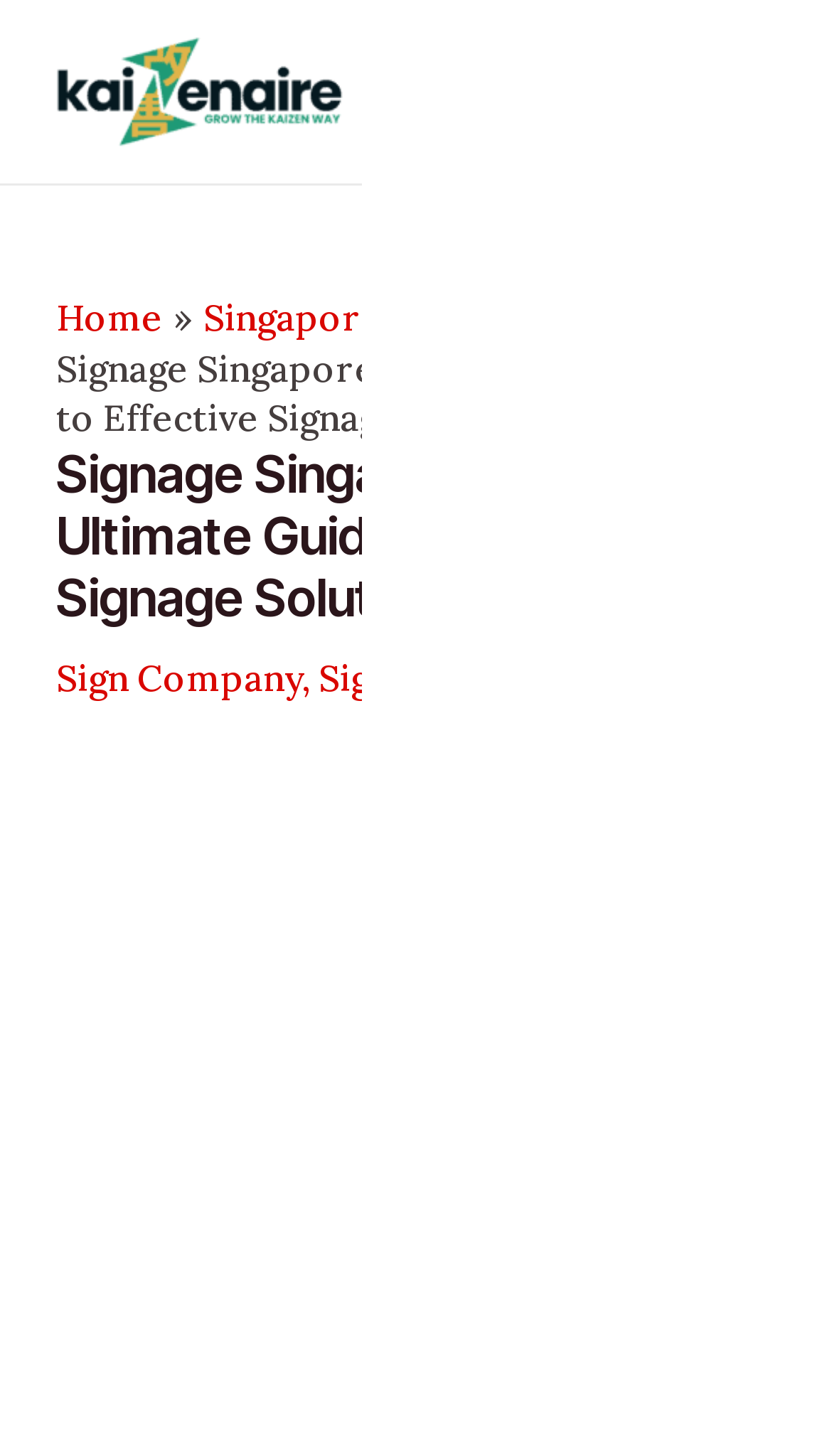What is the location focus of the webpage?
Examine the image and provide an in-depth answer to the question.

The breadcrumbs section has a link 'Singapore' and the heading 'Signage Singapore: The Ultimate Guide to Effective Signage Solutions' indicates that the location focus of the webpage is Singapore.